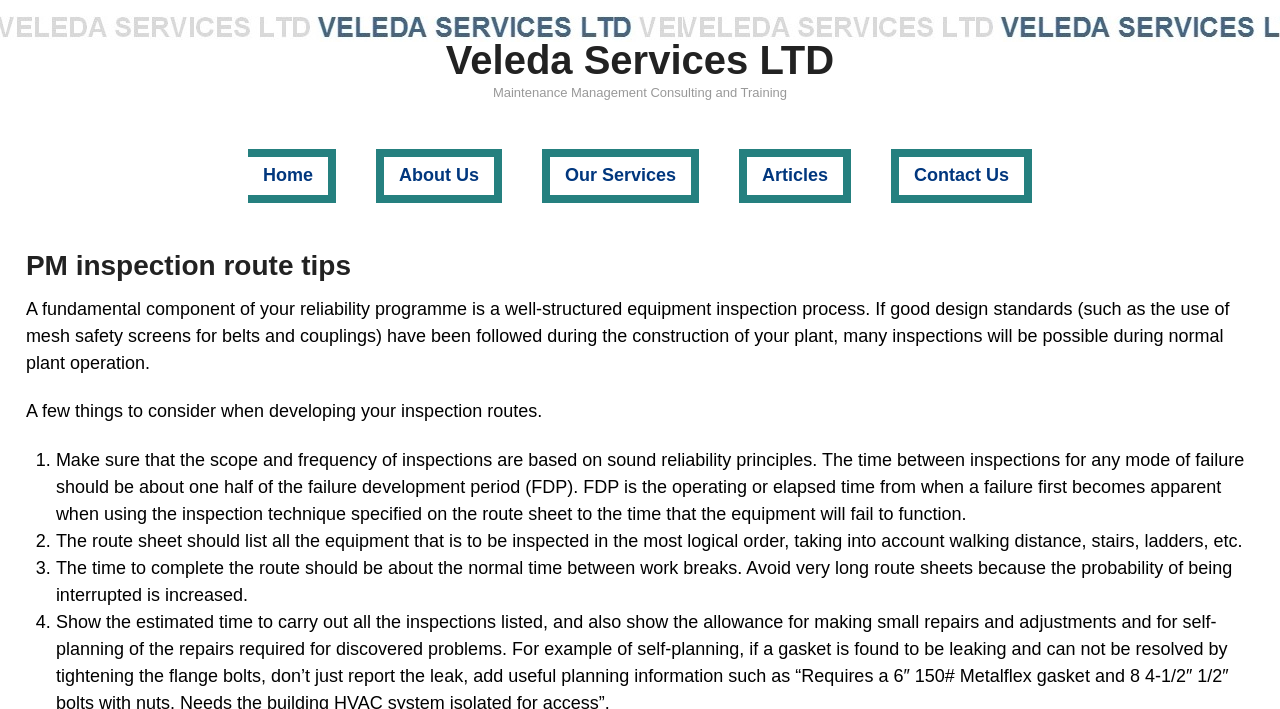Please determine the bounding box coordinates, formatted as (top-left x, top-left y, bottom-right x, bottom-right y), with all values as floating point numbers between 0 and 1. Identify the bounding box of the region described as: About Us

[0.3, 0.221, 0.386, 0.275]